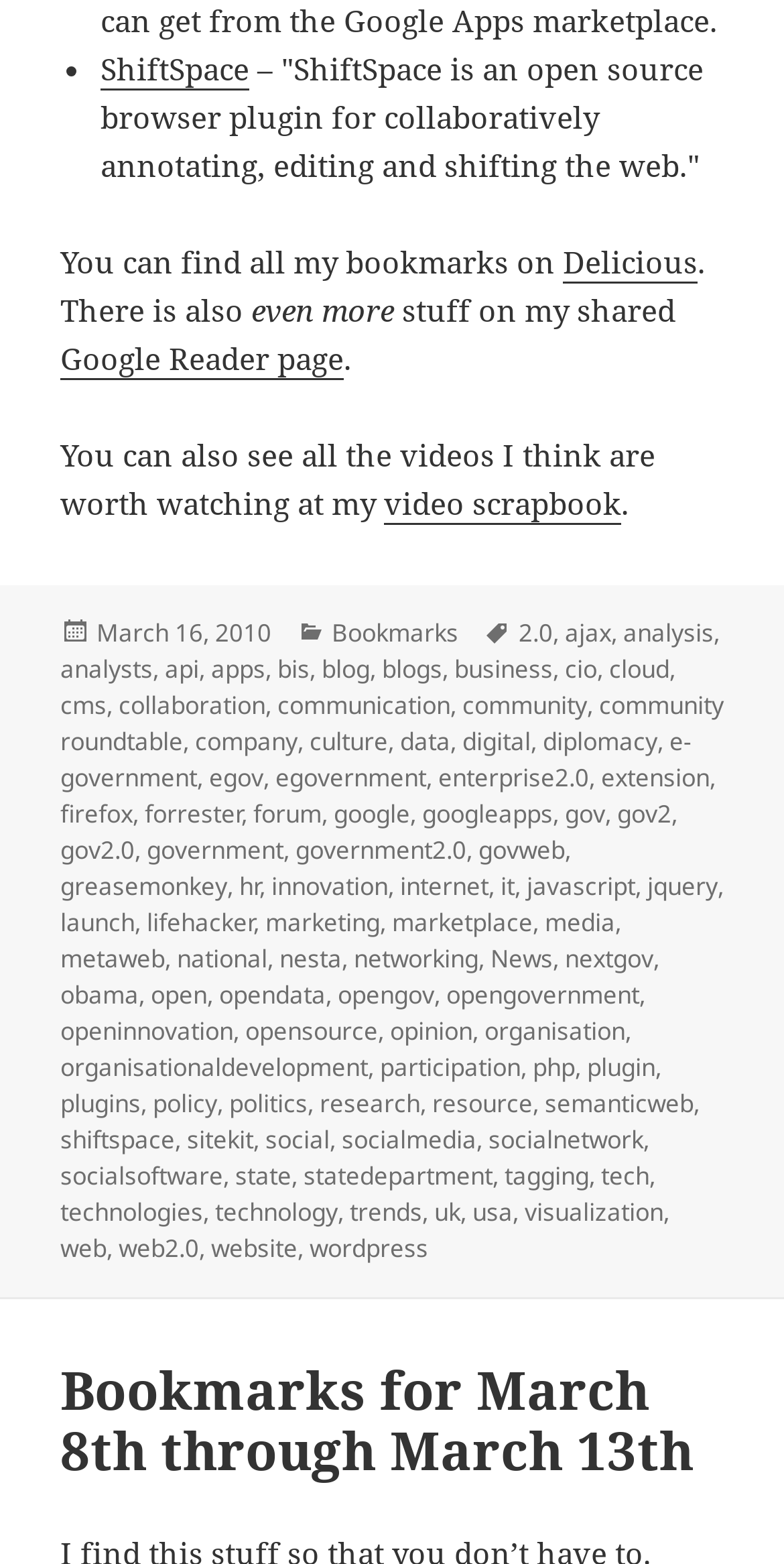Locate the bounding box of the UI element described in the following text: "web".

[0.077, 0.788, 0.136, 0.811]